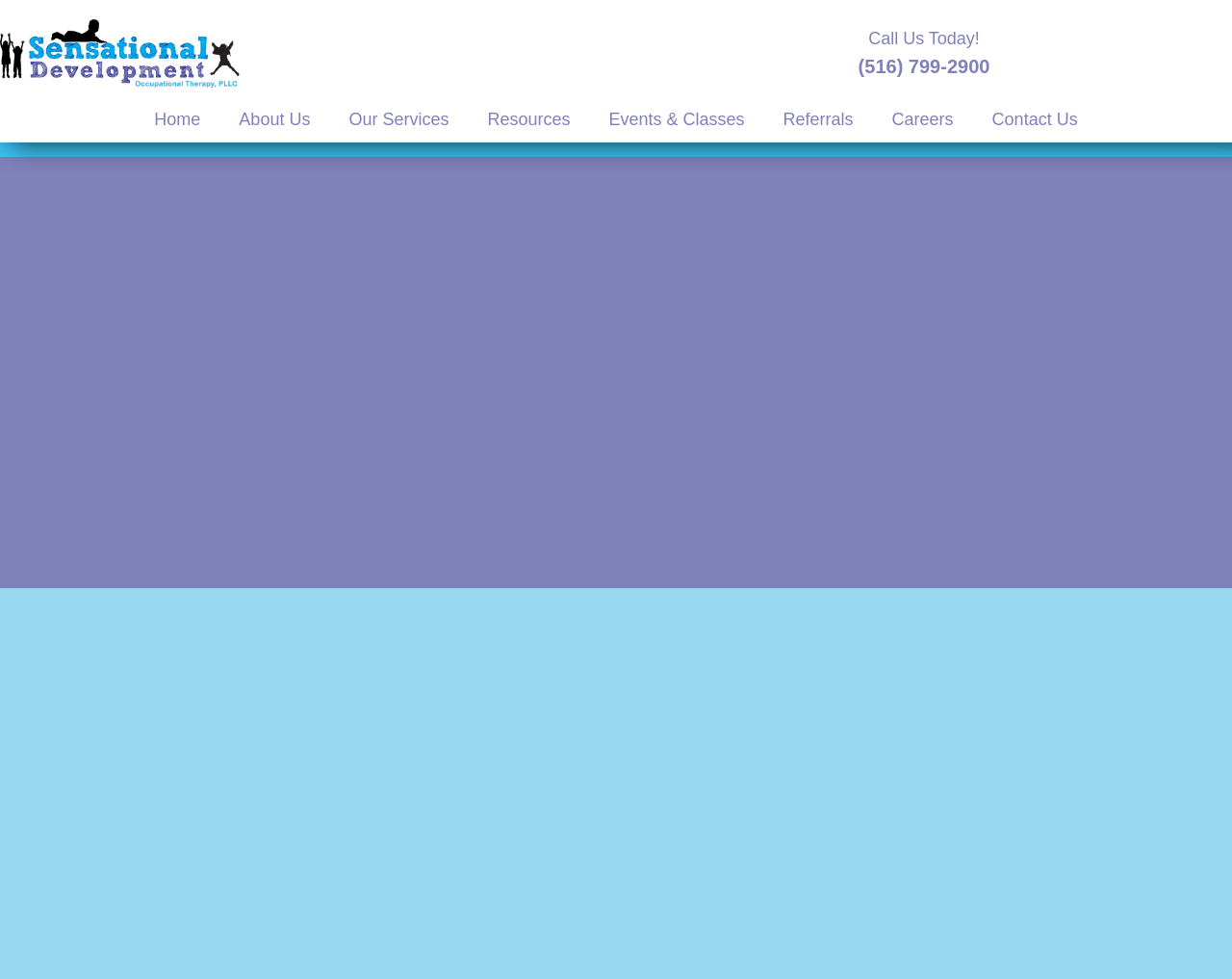Specify the bounding box coordinates of the area to click in order to follow the given instruction: "Search for products."

None